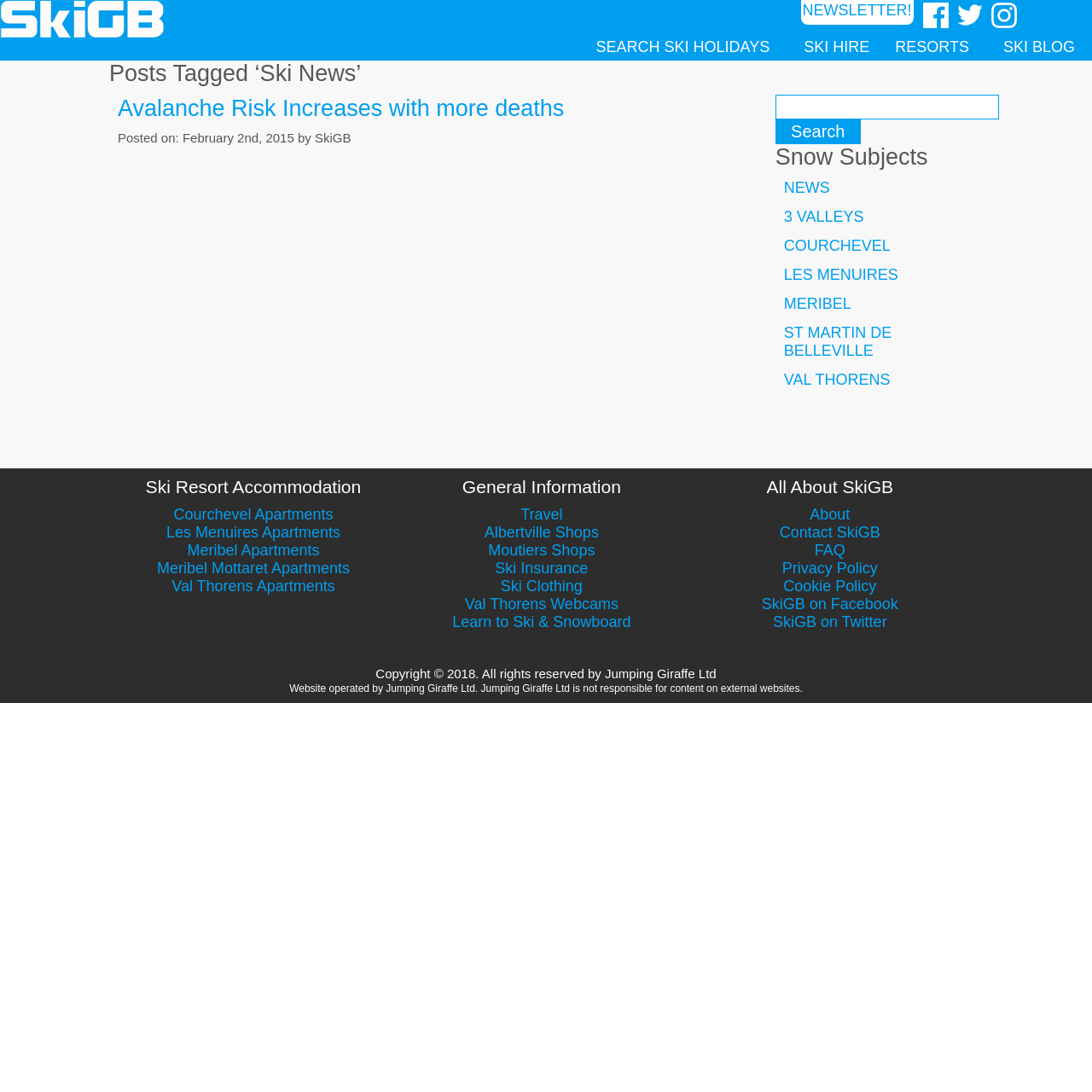Determine the bounding box coordinates for the area that needs to be clicked to fulfill this task: "Click the 'Facebook' link". The coordinates must be given as four float numbers between 0 and 1, i.e., [left, top, right, bottom].

None